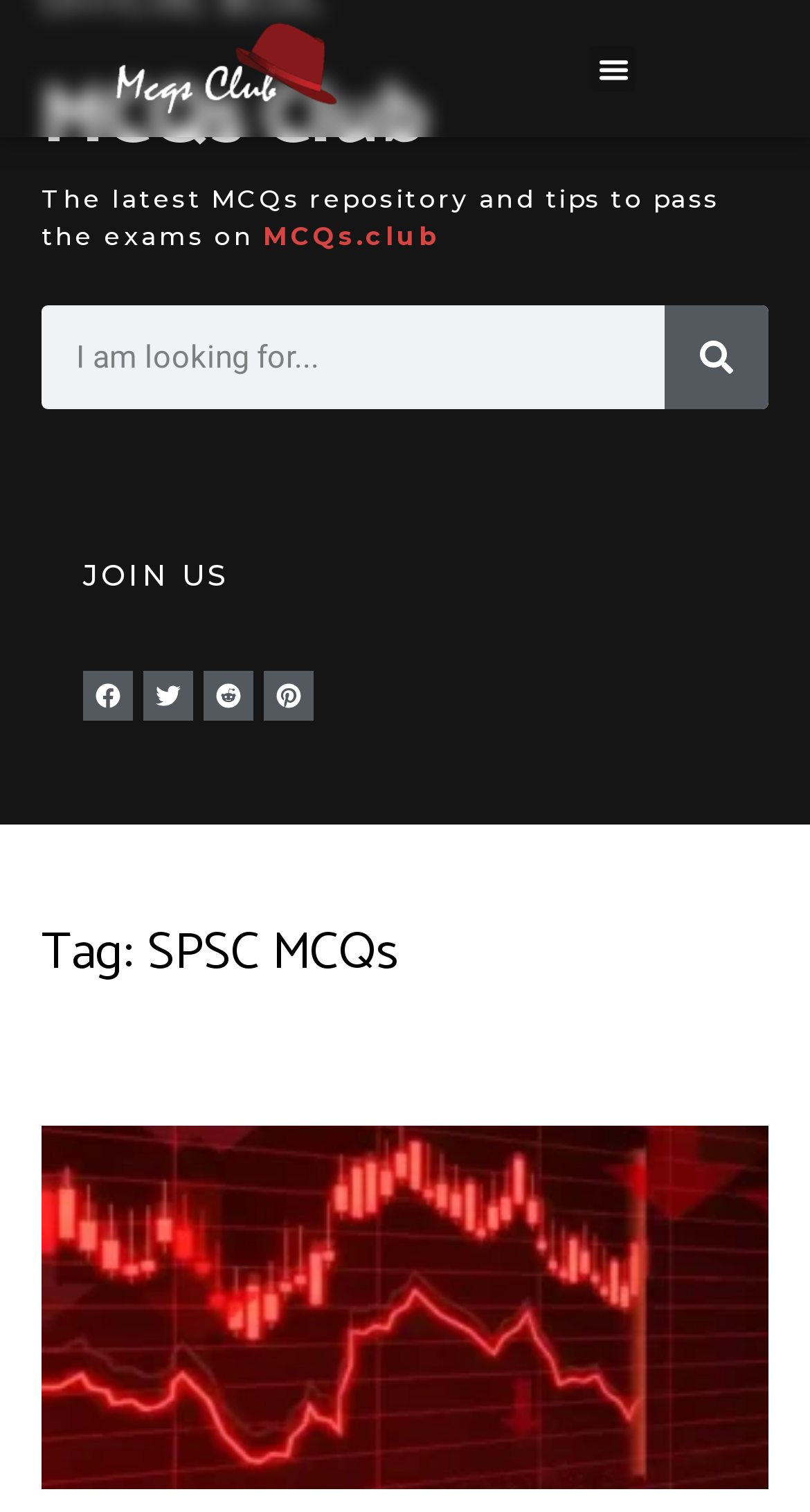Kindly determine the bounding box coordinates of the area that needs to be clicked to fulfill this instruction: "Click on the link to go to the homepage".

None